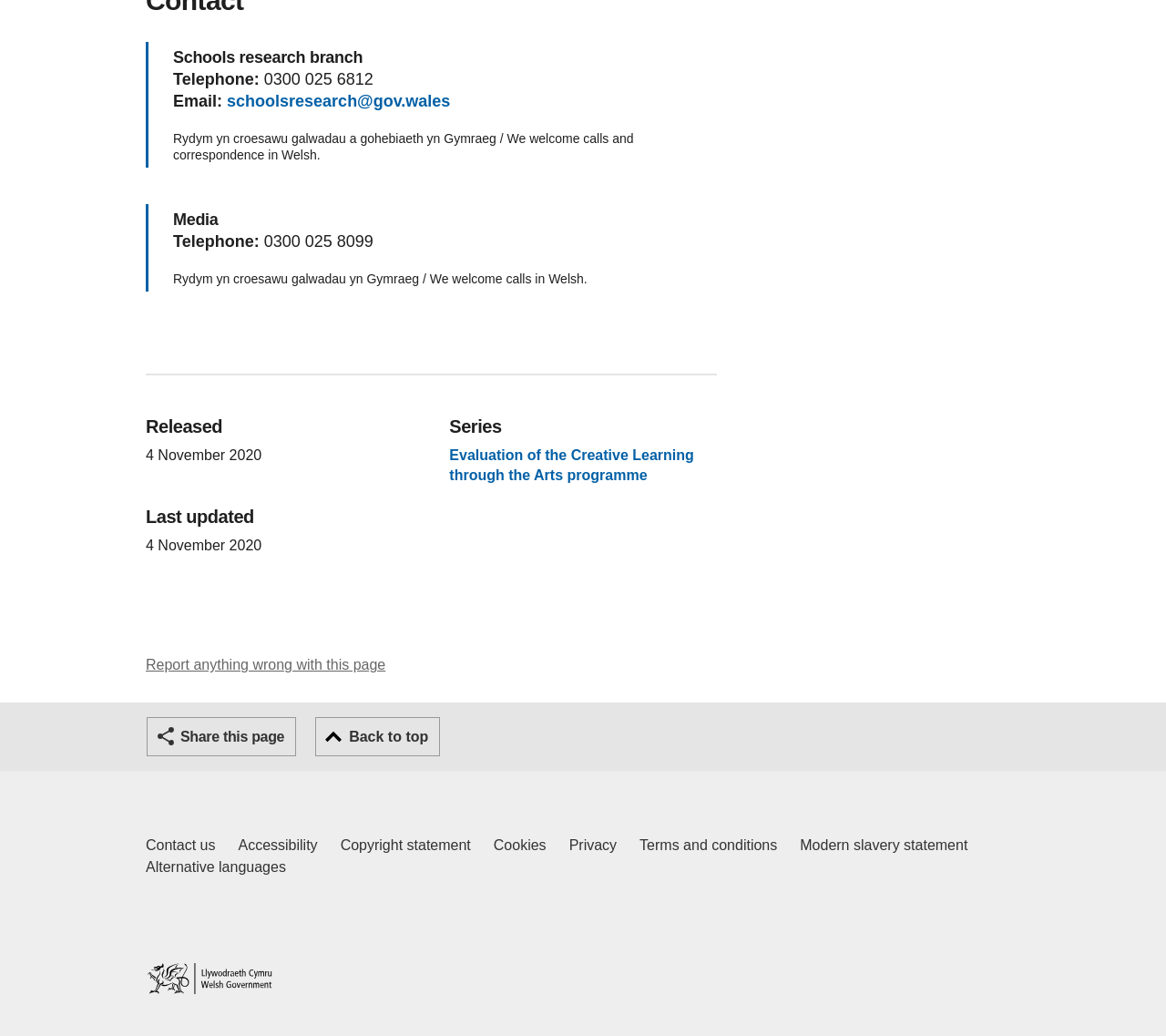What is the purpose of the button at the bottom of the page?
Analyze the image and provide a thorough answer to the question.

The button at the bottom of the page is labeled 'Back to top', indicating that its purpose is to allow users to quickly navigate back to the top of the page.